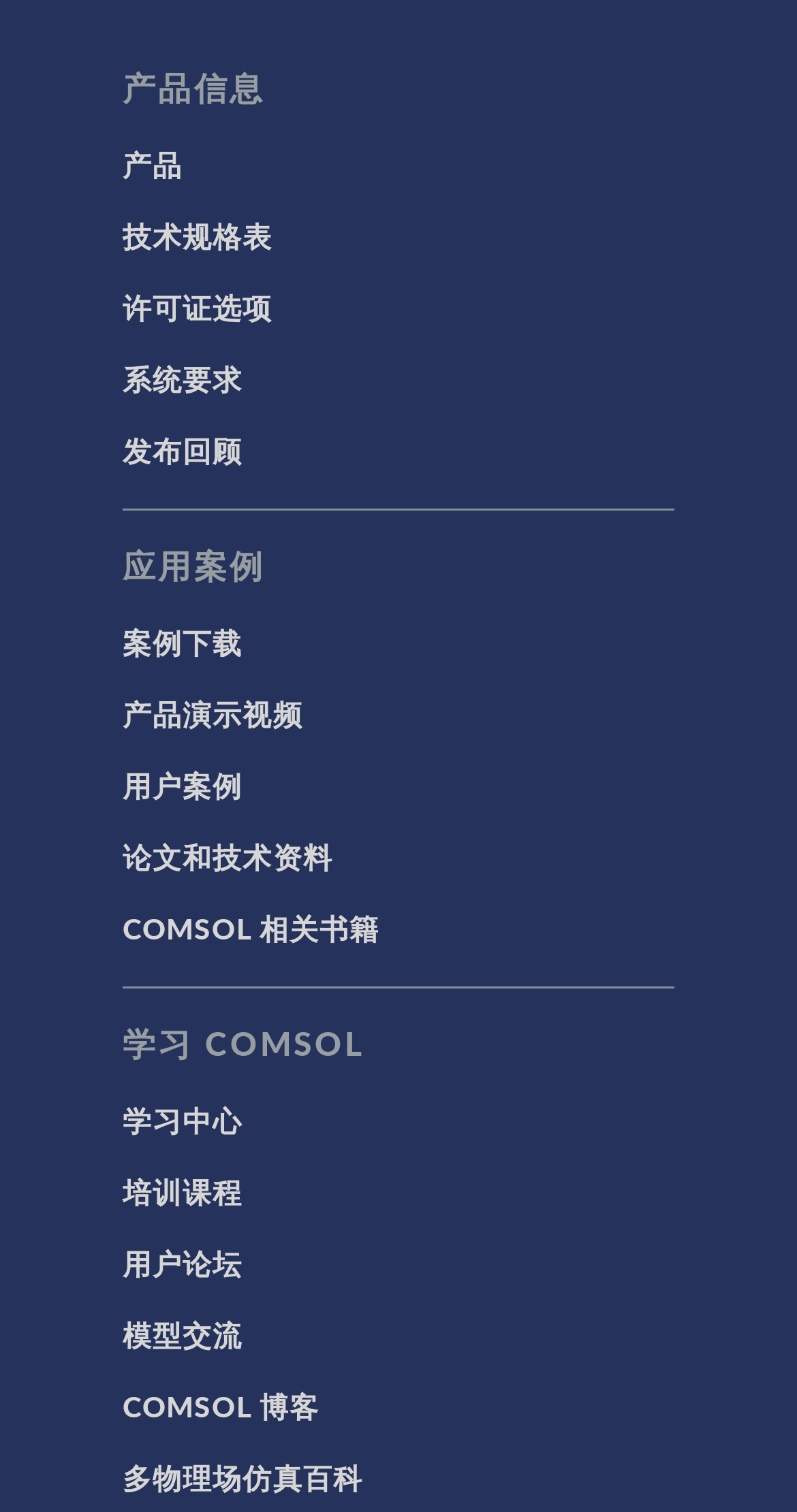What is the first product information link?
Please respond to the question with a detailed and thorough explanation.

The first link under the '产品信息' static text is '产品', which suggests that it is the first product information link.